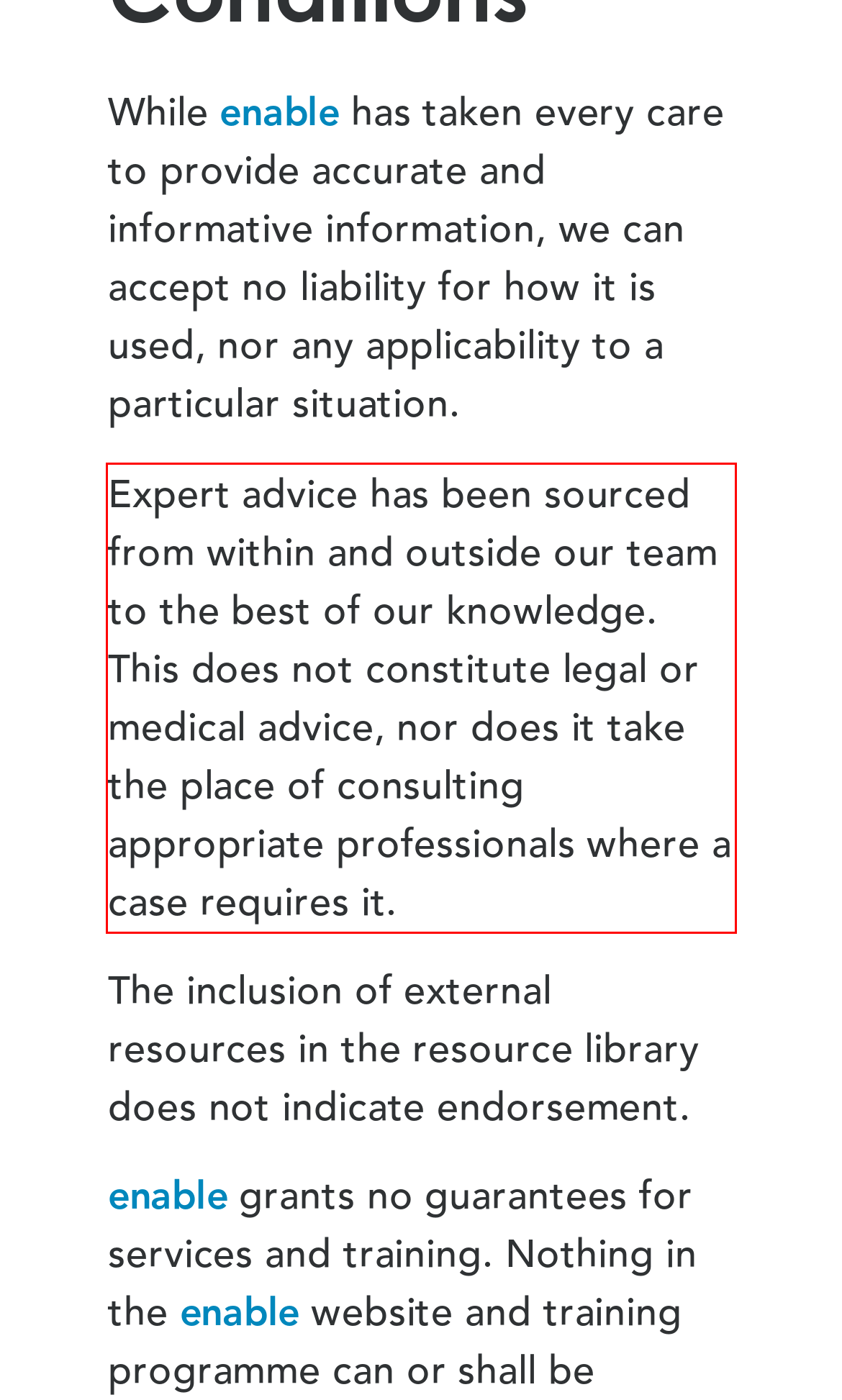There is a UI element on the webpage screenshot marked by a red bounding box. Extract and generate the text content from within this red box.

Expert advice has been sourced from within and outside our team to the best of our knowledge. This does not constitute legal or medical advice, nor does it take the place of consulting appropriate professionals where a case requires it.